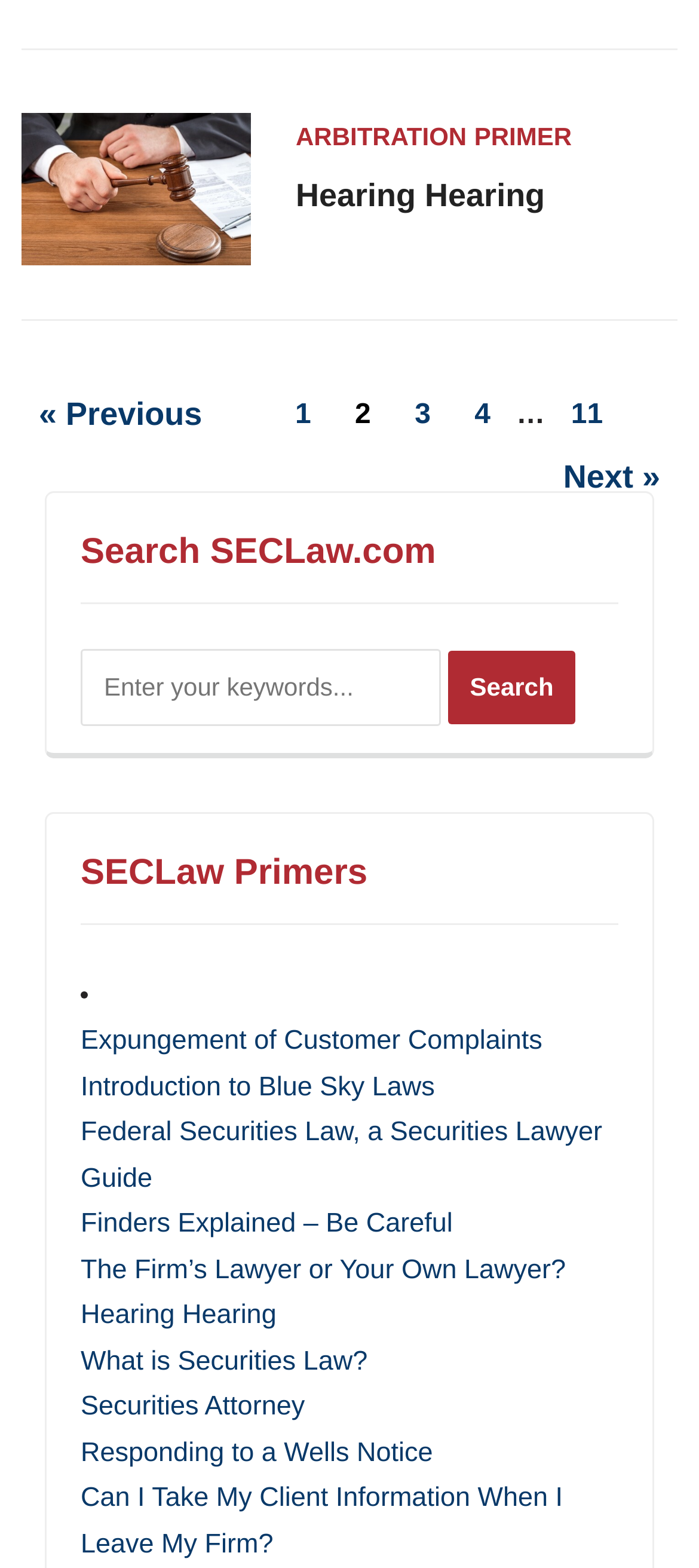Provide the bounding box coordinates for the UI element described in this sentence: "Introduction to Blue Sky Laws". The coordinates should be four float values between 0 and 1, i.e., [left, top, right, bottom].

[0.115, 0.684, 0.622, 0.703]